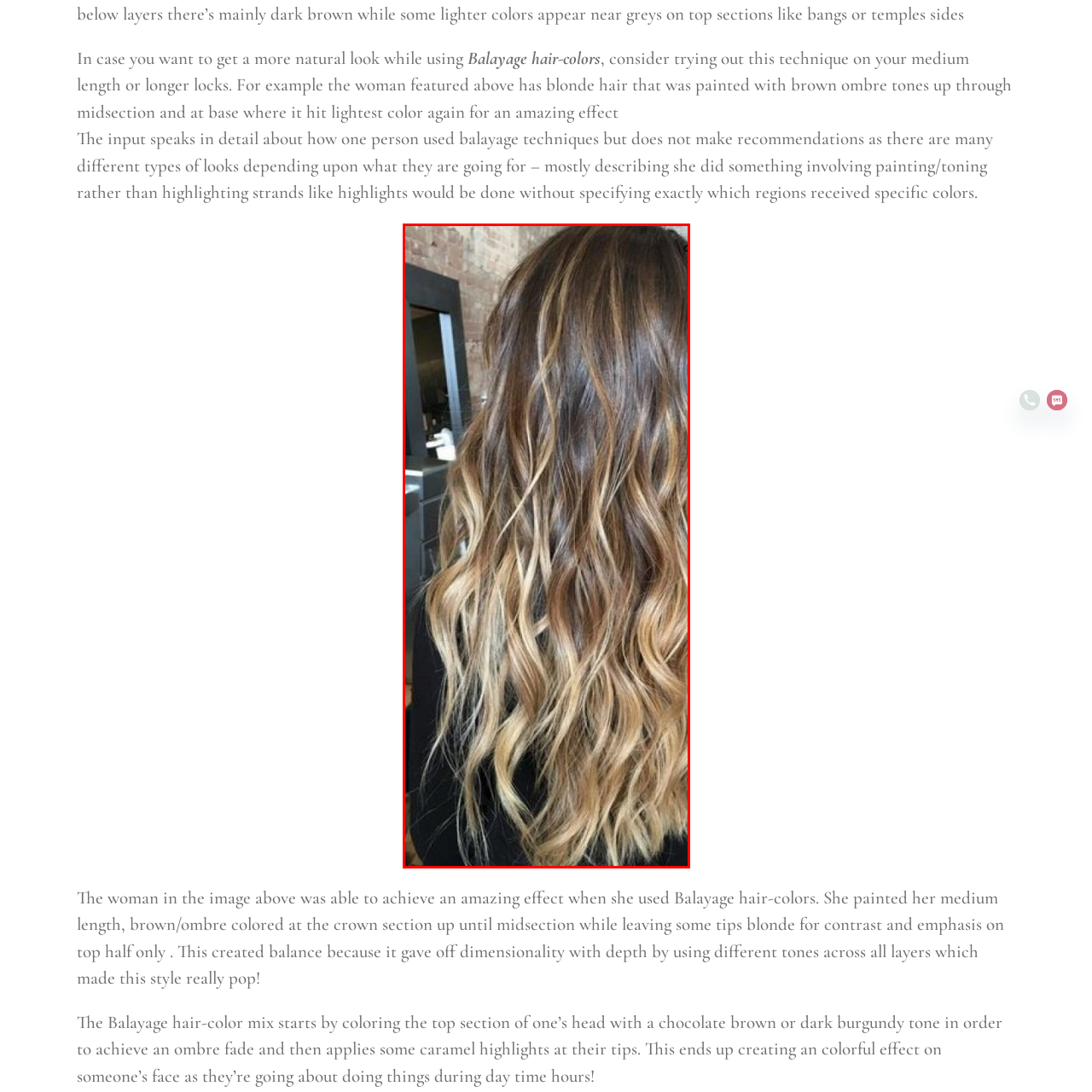Look closely at the image within the red bounding box, What is the effect of the coloring technique on the natural waves? Respond with a single word or short phrase.

Enhances